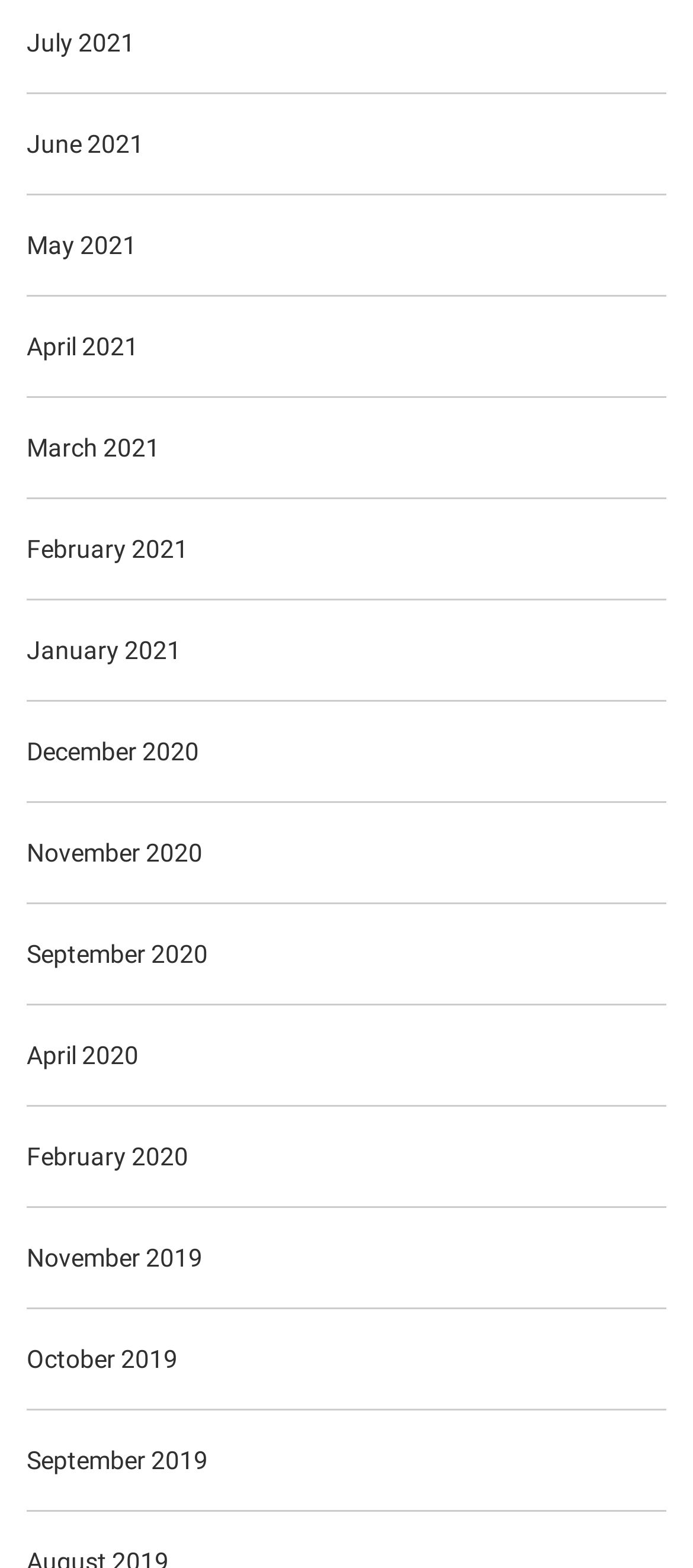Respond with a single word or short phrase to the following question: 
What is the latest month listed?

July 2021